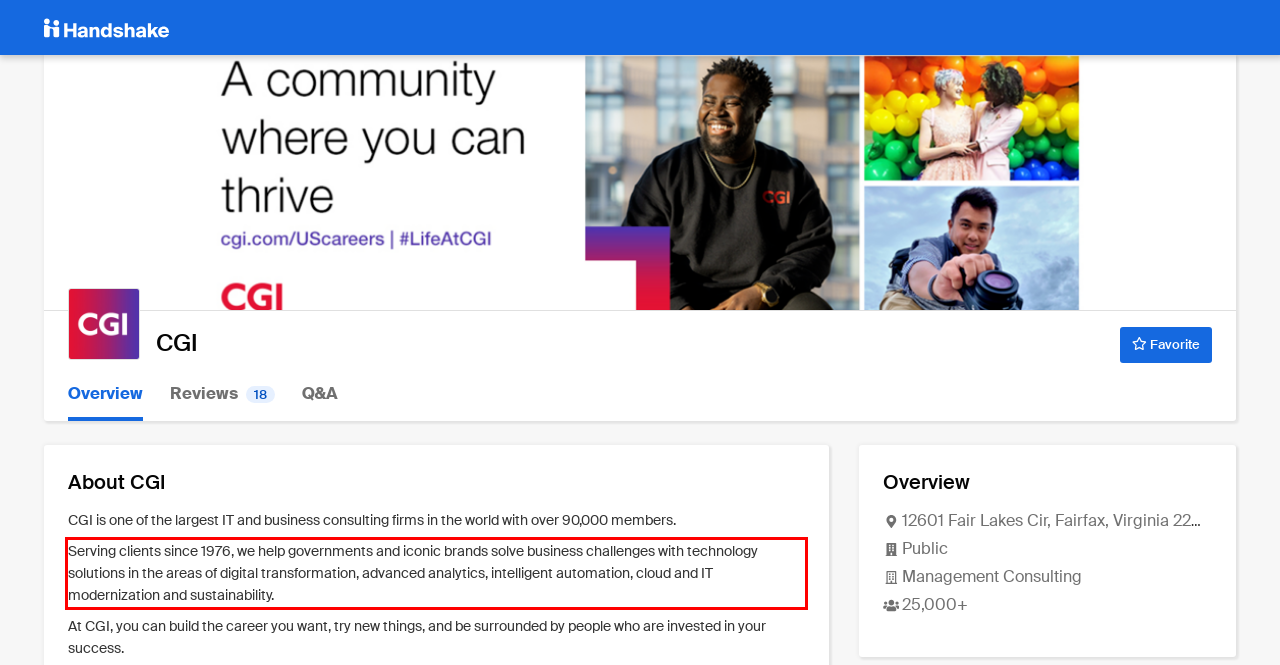You are provided with a screenshot of a webpage featuring a red rectangle bounding box. Extract the text content within this red bounding box using OCR.

Serving clients since 1976, we help governments and iconic brands solve business challenges with technology solutions in the areas of digital transformation, advanced analytics, intelligent automation, cloud and IT modernization and sustainability.